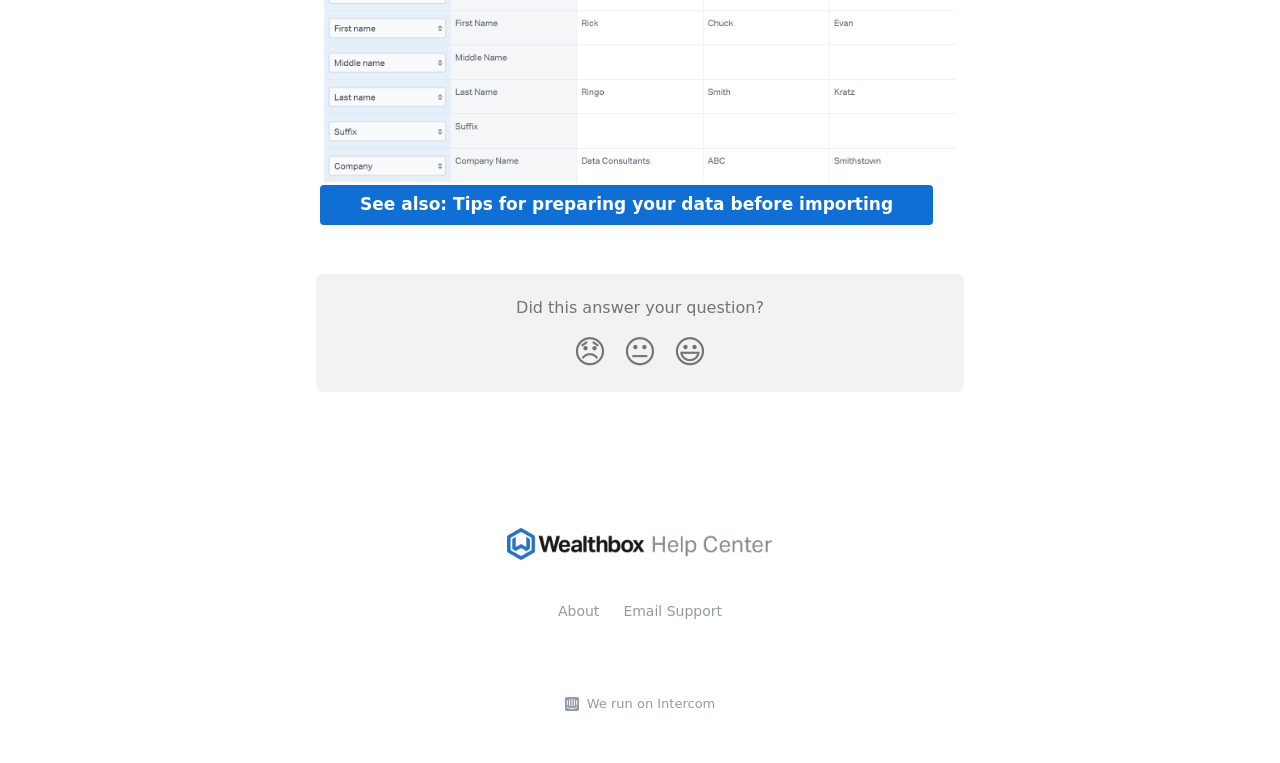Identify the bounding box coordinates for the region to click in order to carry out this instruction: "Click on 'We run on Intercom'". Provide the coordinates using four float numbers between 0 and 1, formatted as [left, top, right, bottom].

[0.452, 0.91, 0.559, 0.937]